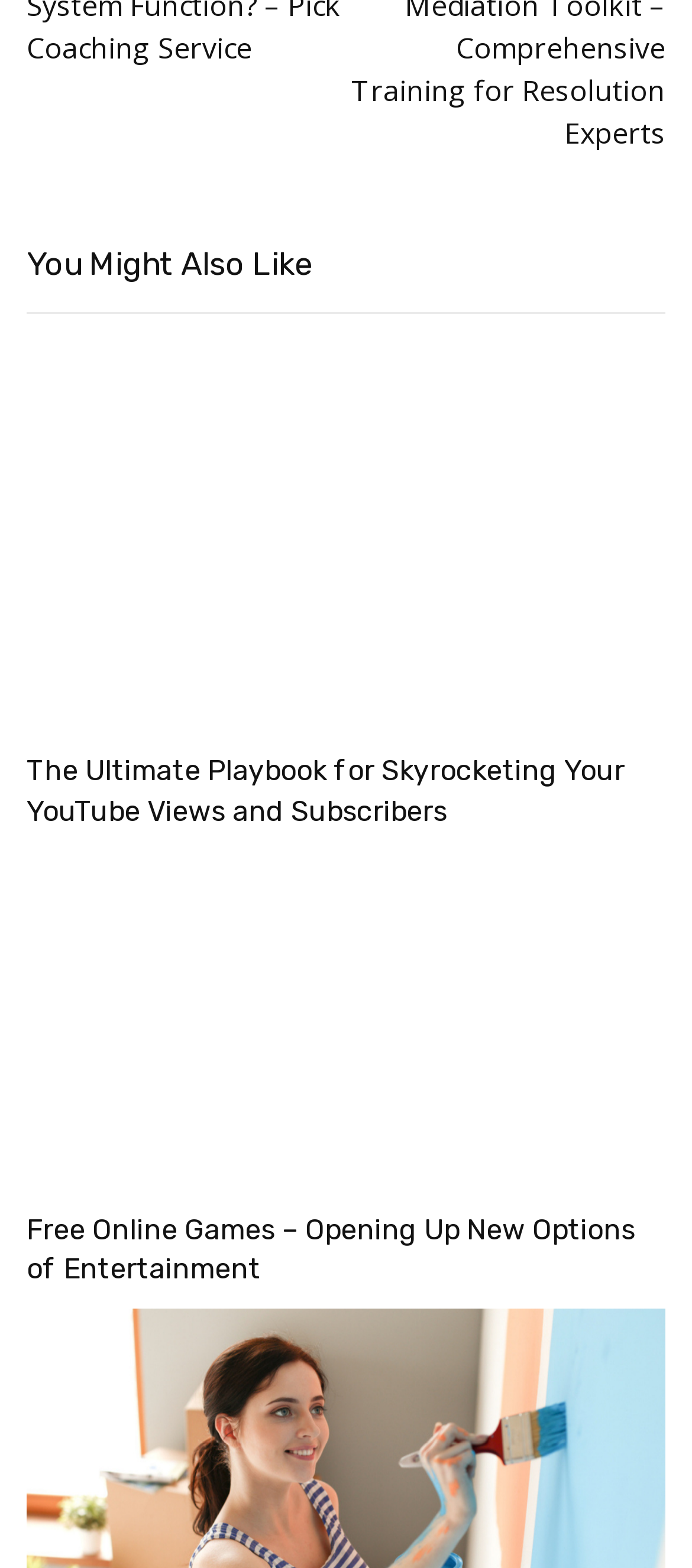Respond to the question with just a single word or phrase: 
What is the last link under 'You Might Also Like'?

Cheapest painting services